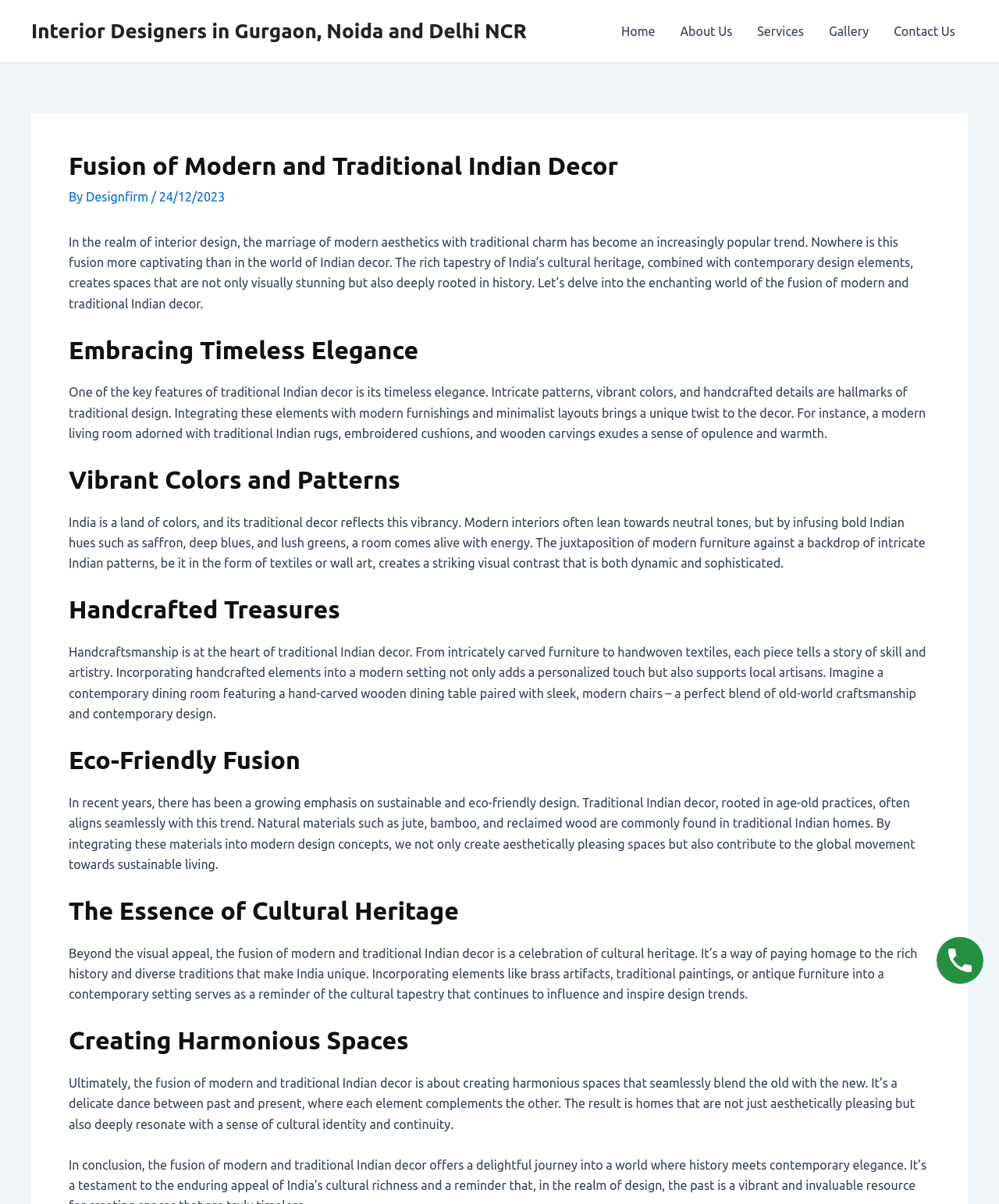Can you pinpoint the bounding box coordinates for the clickable element required for this instruction: "Become a member"? The coordinates should be four float numbers between 0 and 1, i.e., [left, top, right, bottom].

None